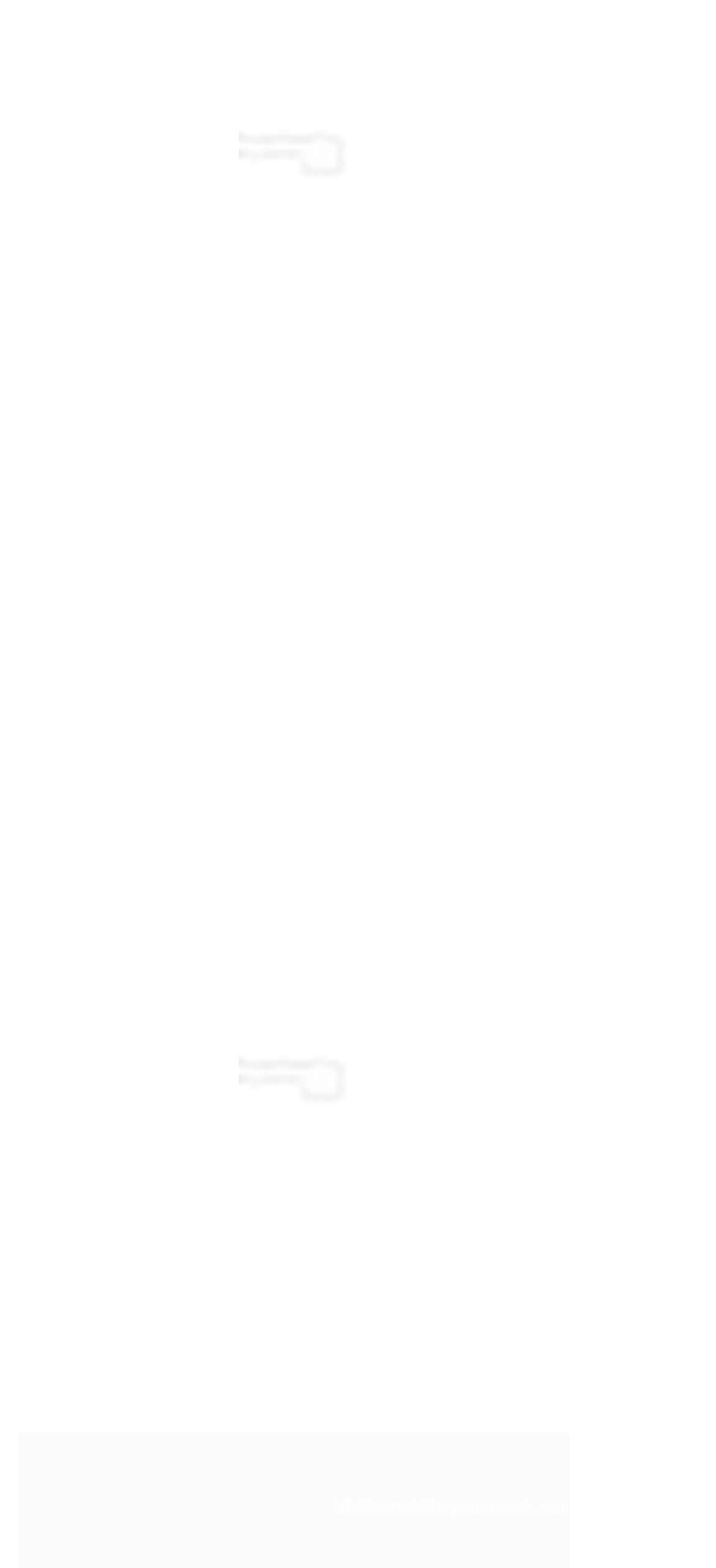Please analyze the image and provide a thorough answer to the question:
How many navigation menus are there?

I found two navigation menus, one in the top region with links 'Sound of the Year', '1', '2', '3', and '4', and another in the 'Slideshow' region with links 'Sound of the Year', '1', '2', '3', '4', and '5'. This indicates that there are 2 navigation menus.